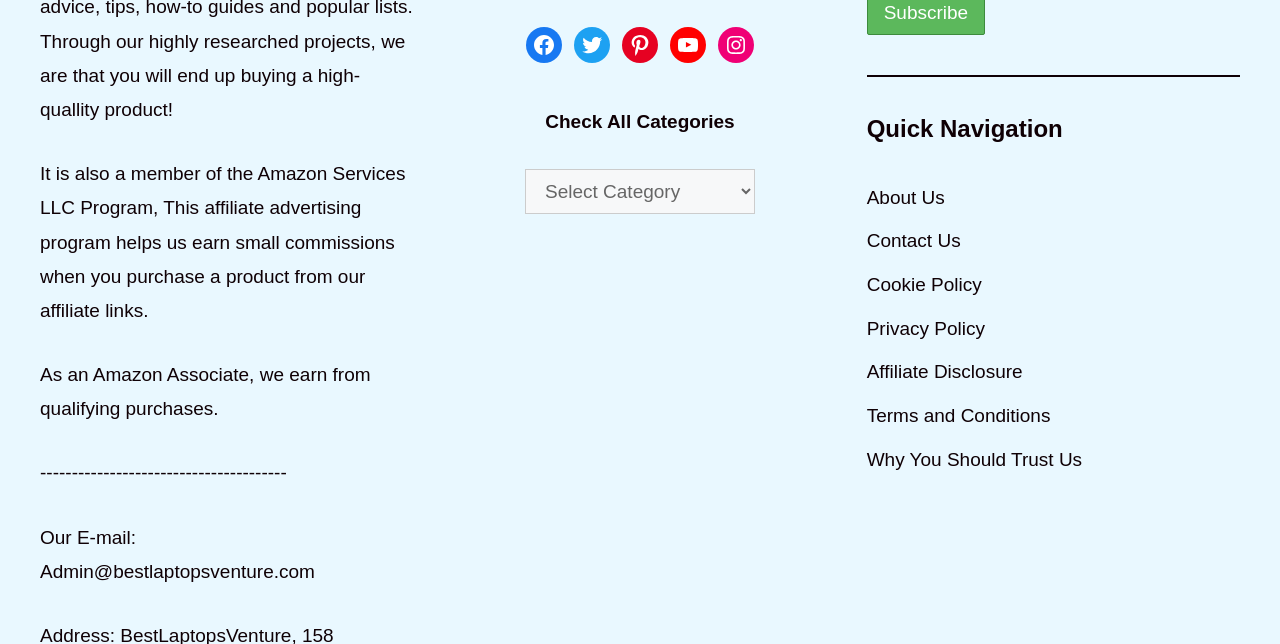How many social media links are there?
Give a single word or phrase as your answer by examining the image.

5